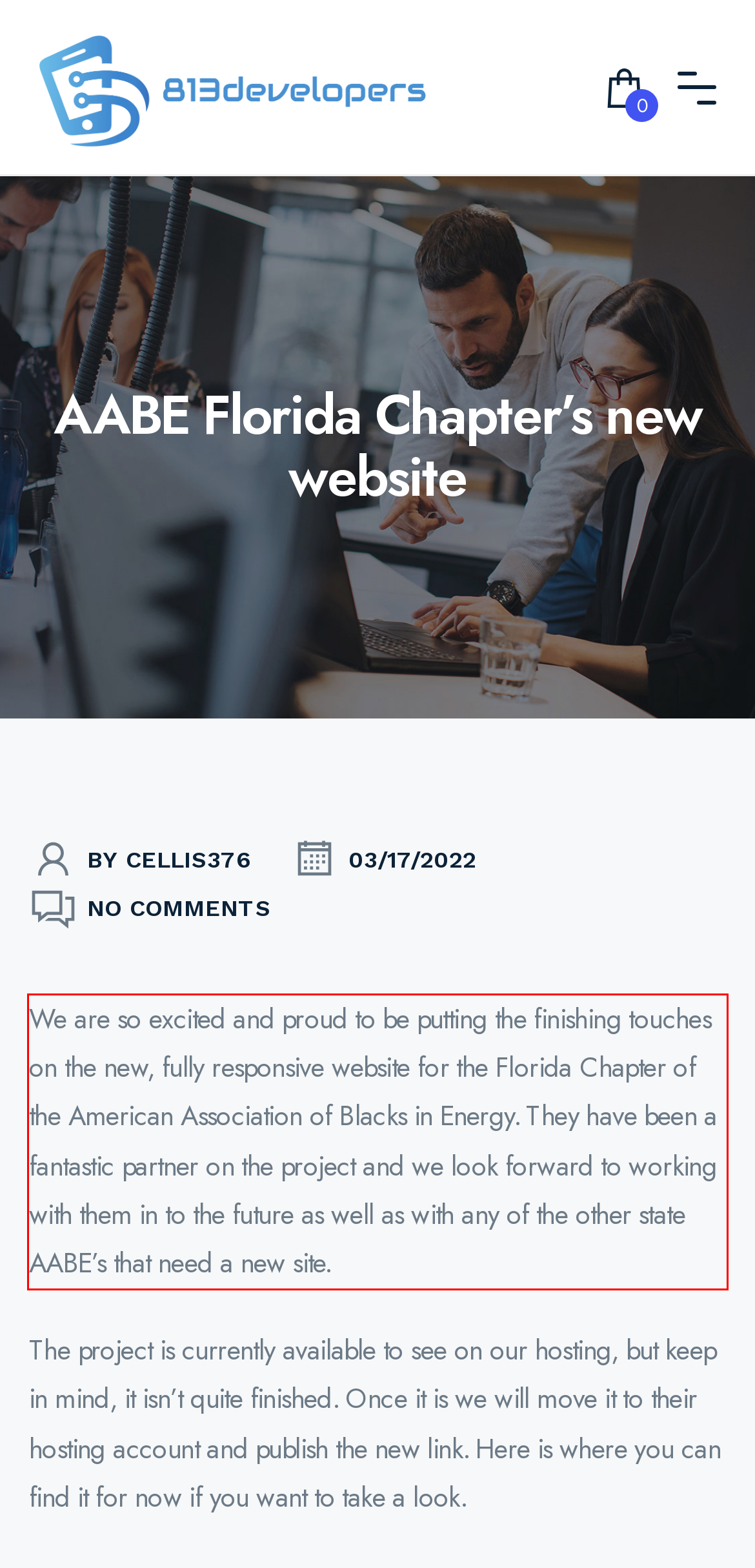Using the provided webpage screenshot, identify and read the text within the red rectangle bounding box.

We are so excited and proud to be putting the finishing touches on the new, fully responsive website for the Florida Chapter of the American Association of Blacks in Energy. They have been a fantastic partner on the project and we look forward to working with them in to the future as well as with any of the other state AABE’s that need a new site.